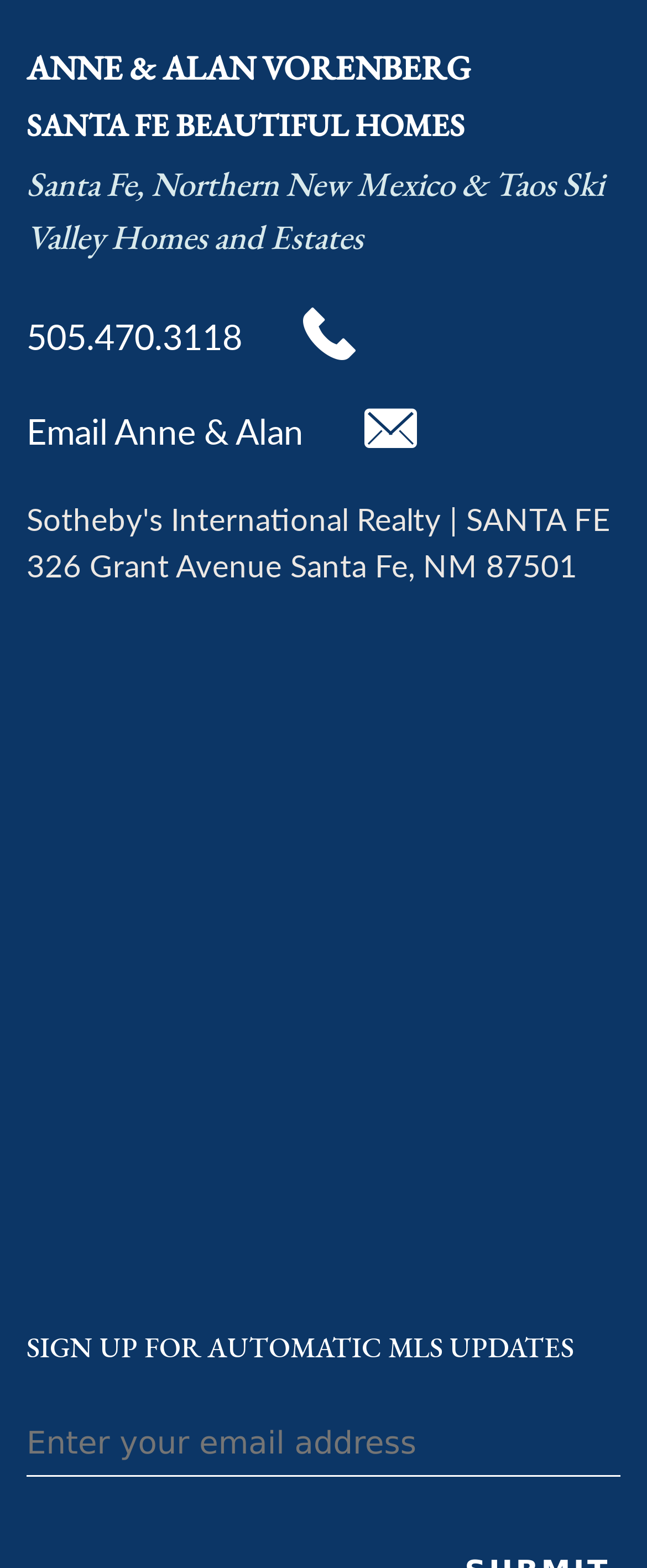How many links are there in the top section of the webpage?
From the details in the image, answer the question comprehensively.

There are two links in the top section of the webpage, one with the text 'ANNE & ALAN VORENBERG' and another with the text 'Email Anne & Alan'.